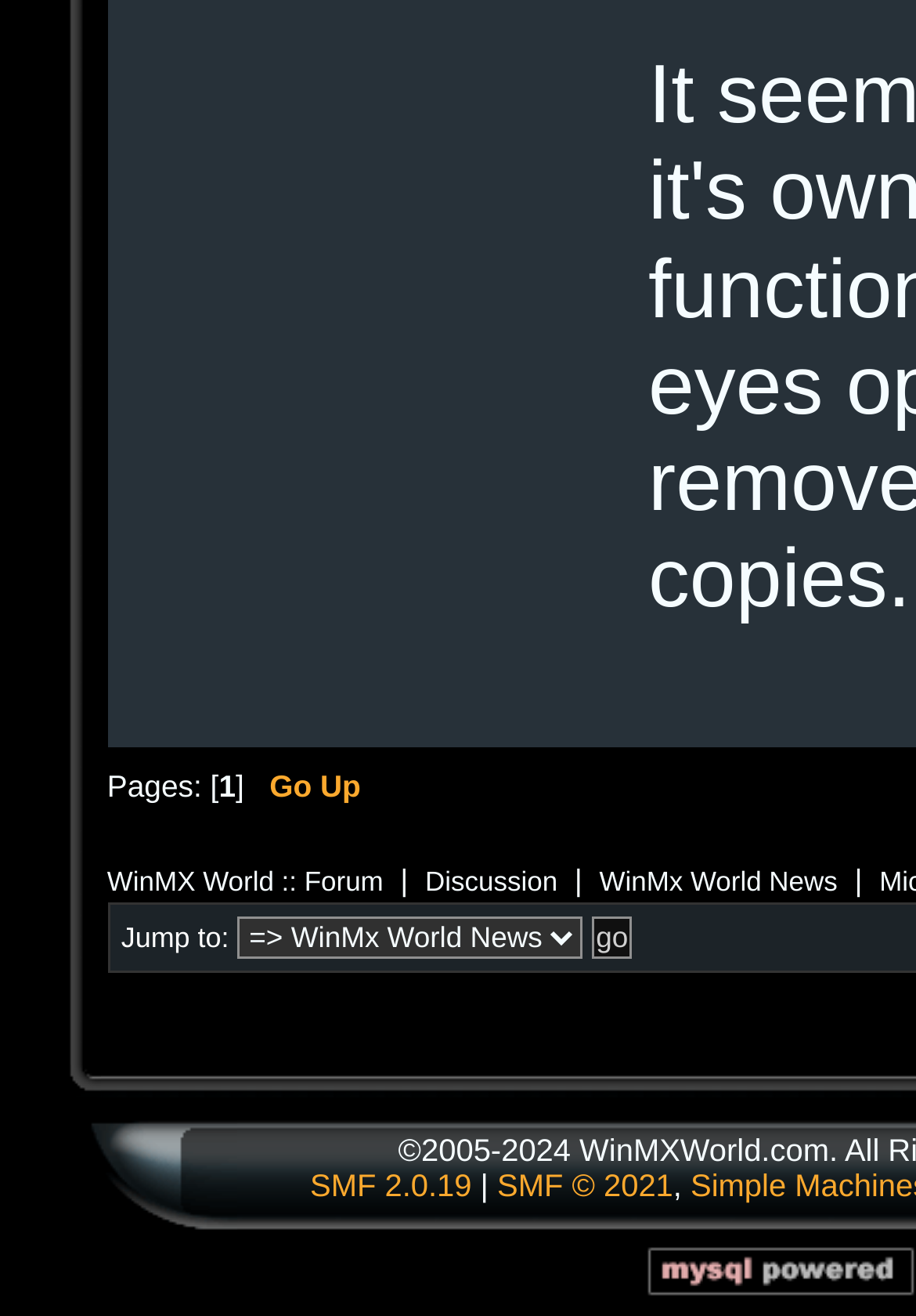What is the purpose of the 'Jump to:' combobox?
Utilize the information in the image to give a detailed answer to the question.

The 'Jump to:' combobox is located at coordinates [0.259, 0.696, 0.636, 0.728] and has a corresponding StaticText element with the text 'Jump to:' at coordinates [0.132, 0.699, 0.25, 0.724]. This suggests that the combobox is used to navigate to a specific page. The presence of a 'go' button at coordinates [0.645, 0.696, 0.691, 0.728] further supports this conclusion.